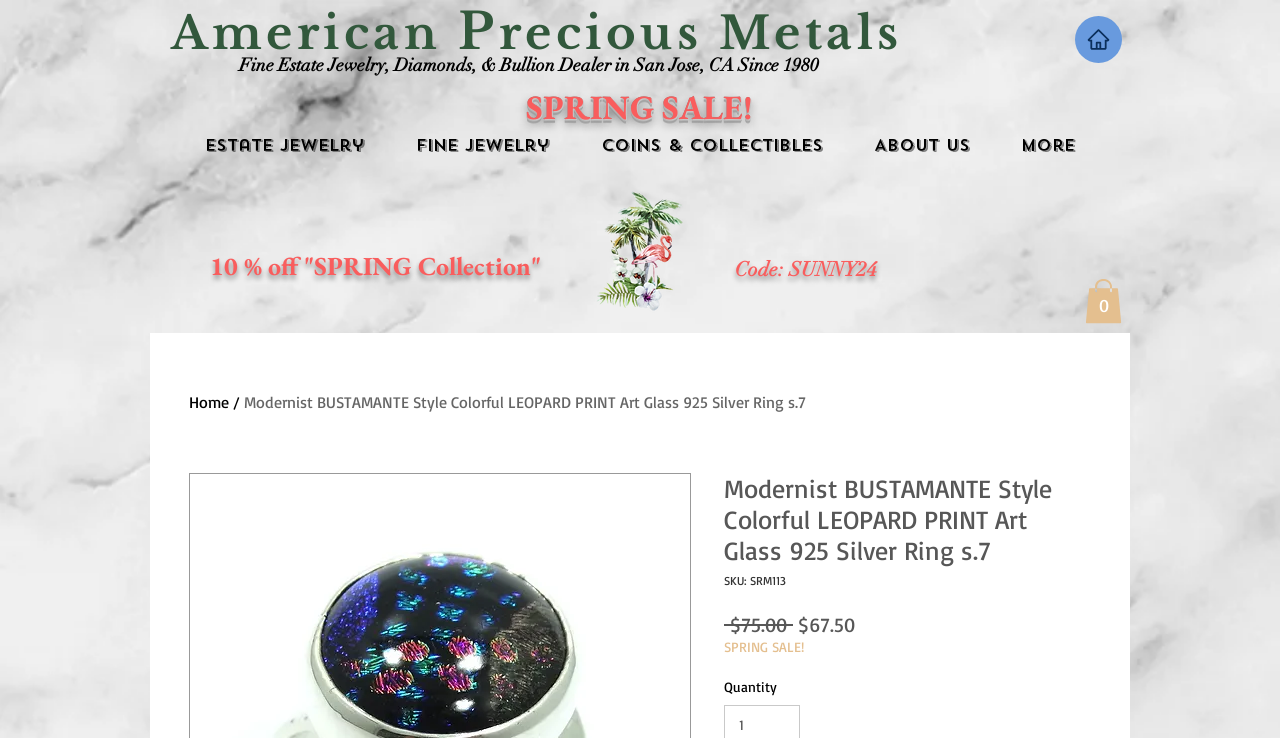Find the bounding box coordinates of the area to click in order to follow the instruction: "Click on 'American Precious Metals'".

[0.134, 0.0, 0.864, 0.085]